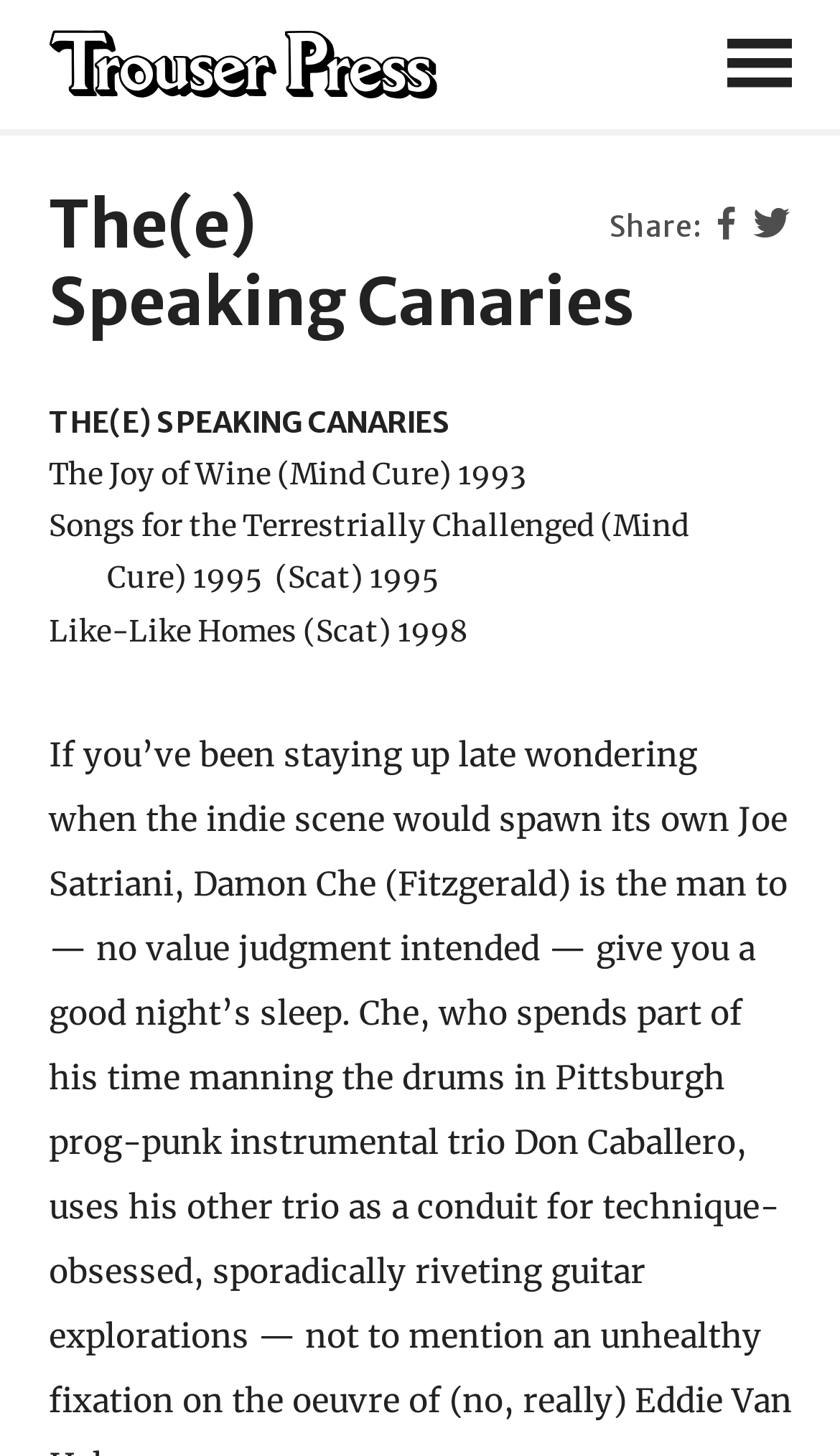Respond with a single word or short phrase to the following question: 
What is the release year of the album 'The Joy of Wine'?

1993